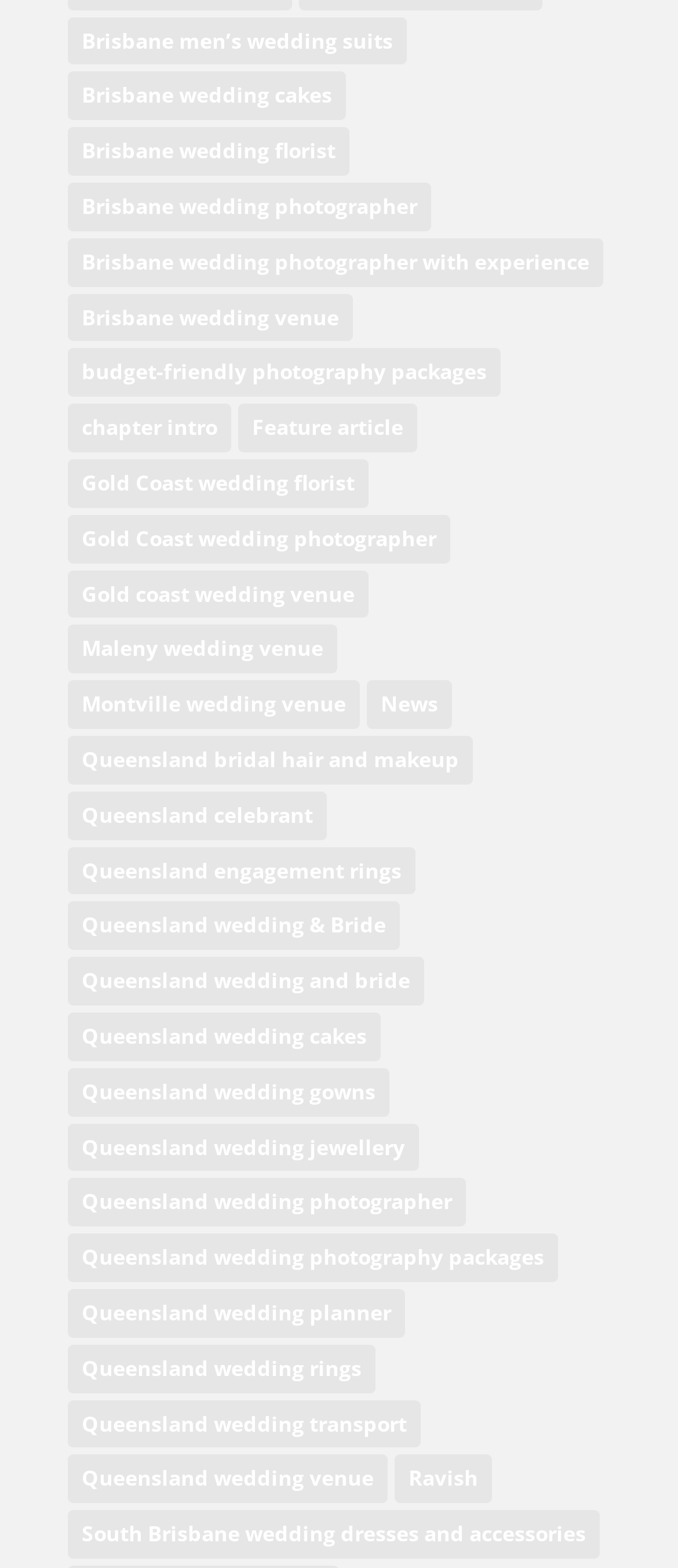Please determine the bounding box coordinates of the clickable area required to carry out the following instruction: "Check out Gold Coast wedding florist services". The coordinates must be four float numbers between 0 and 1, represented as [left, top, right, bottom].

[0.1, 0.293, 0.544, 0.324]